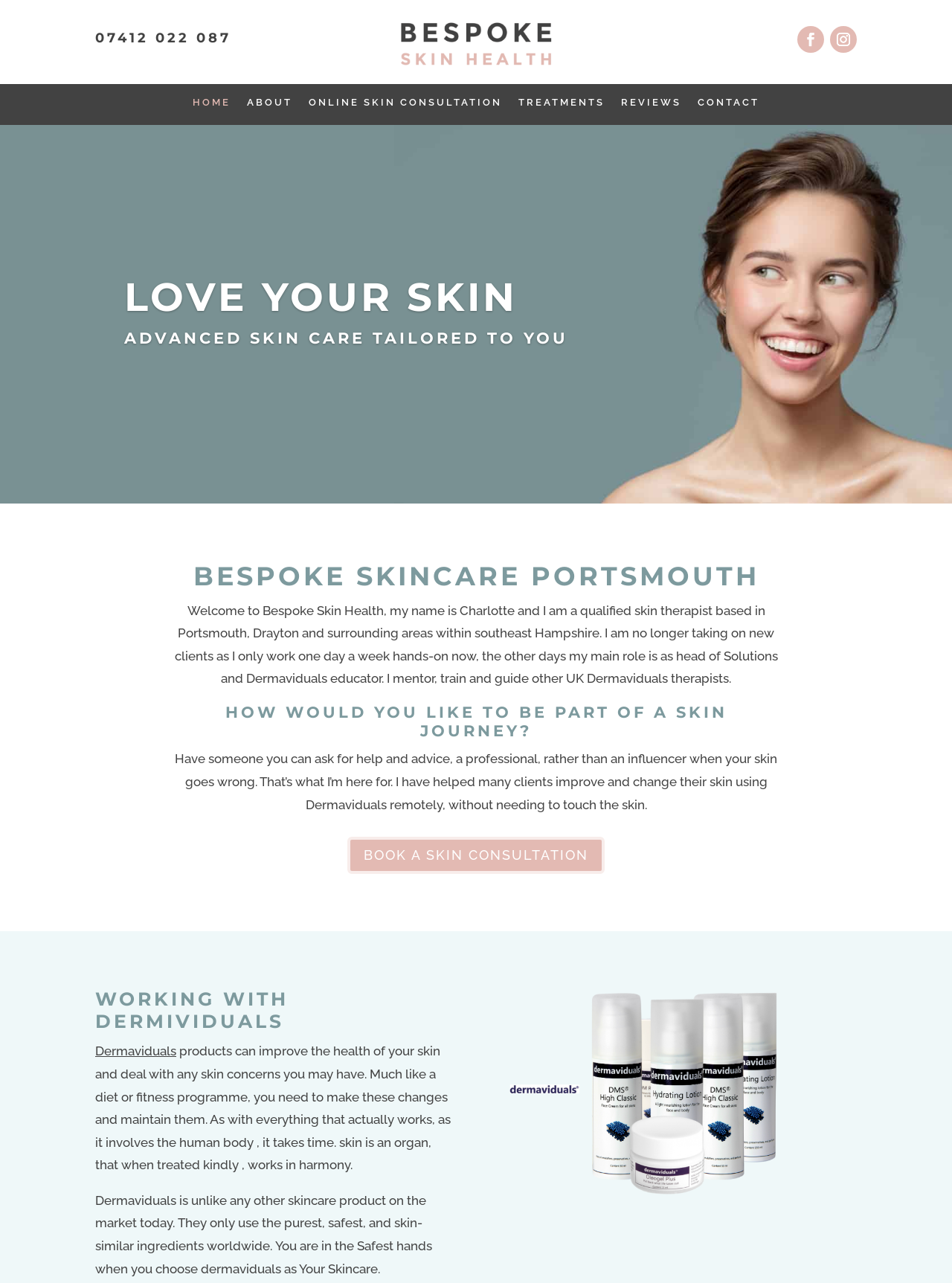Please determine the bounding box coordinates for the element that should be clicked to follow these instructions: "Call the phone number".

[0.1, 0.024, 0.337, 0.042]